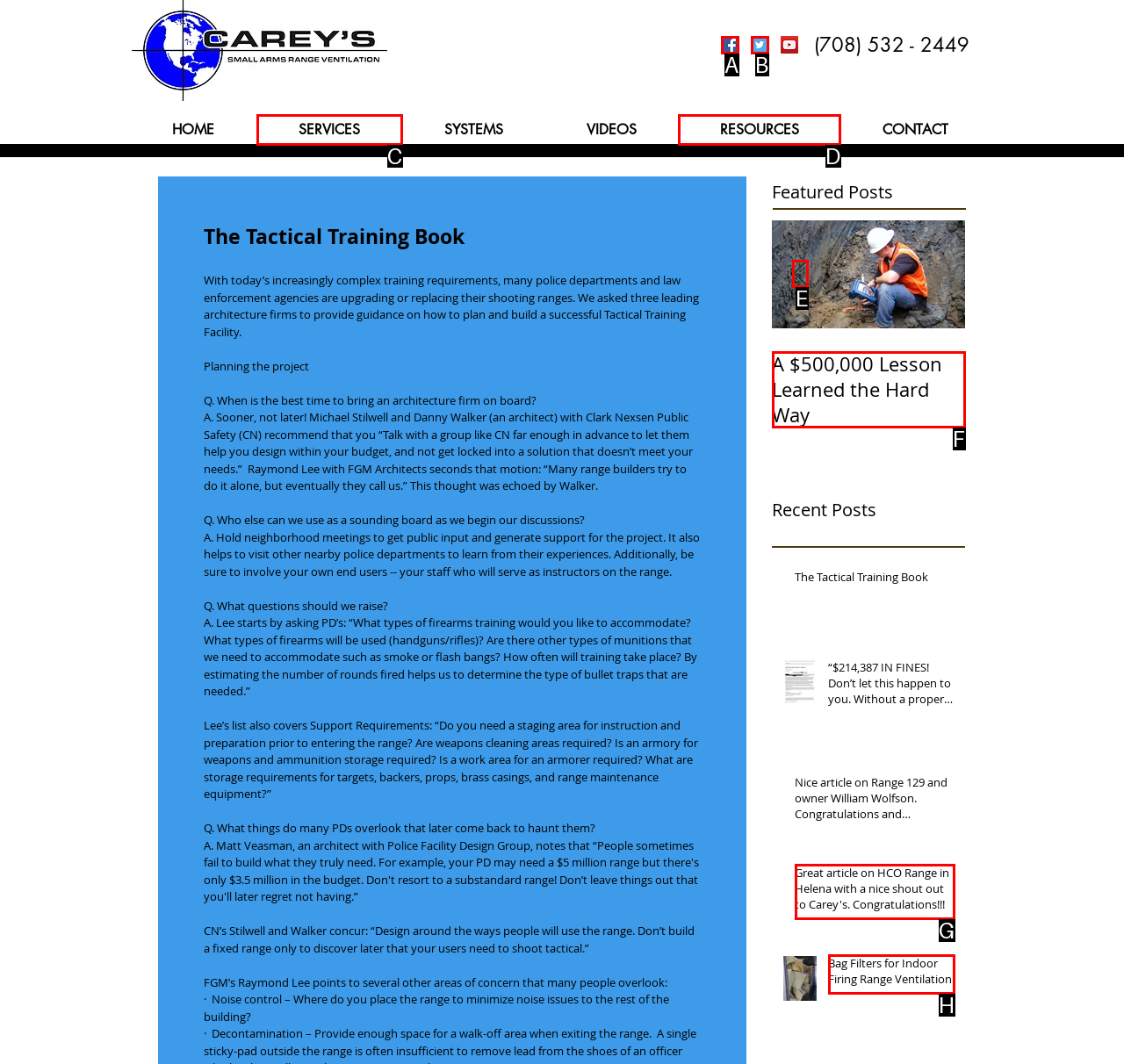Select the option I need to click to accomplish this task: Click the Previous Item button
Provide the letter of the selected choice from the given options.

E